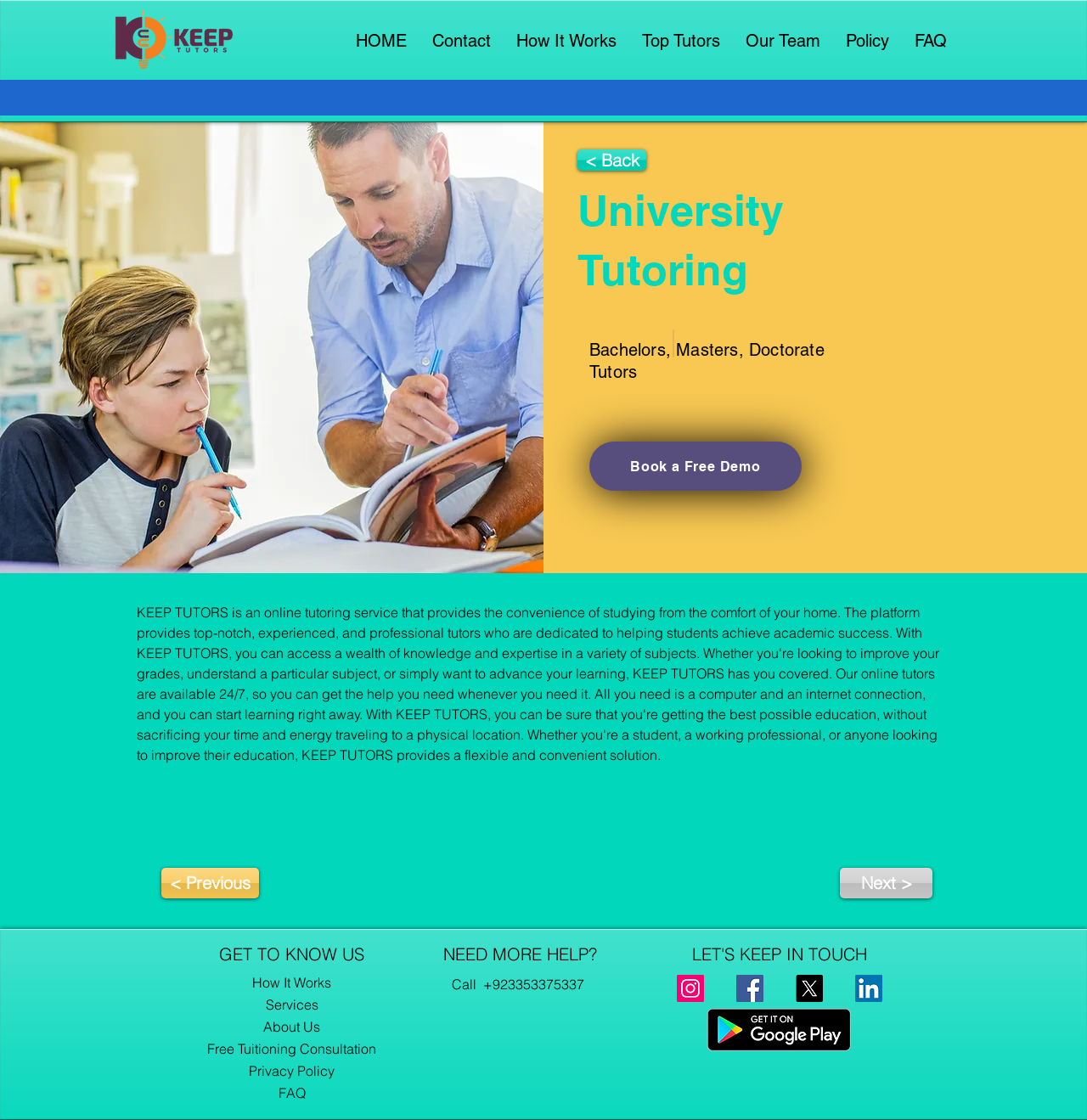Using the elements shown in the image, answer the question comprehensively: How many social media links are there?

The social media links can be found at the bottom of the webpage, in the 'Social Bar' section. There are 4 links: 'KEEPTUTORS Instagram', 'KEEPTUTORS Facebook', 'X', and 'KEEPTUTORS LinkedIn'.